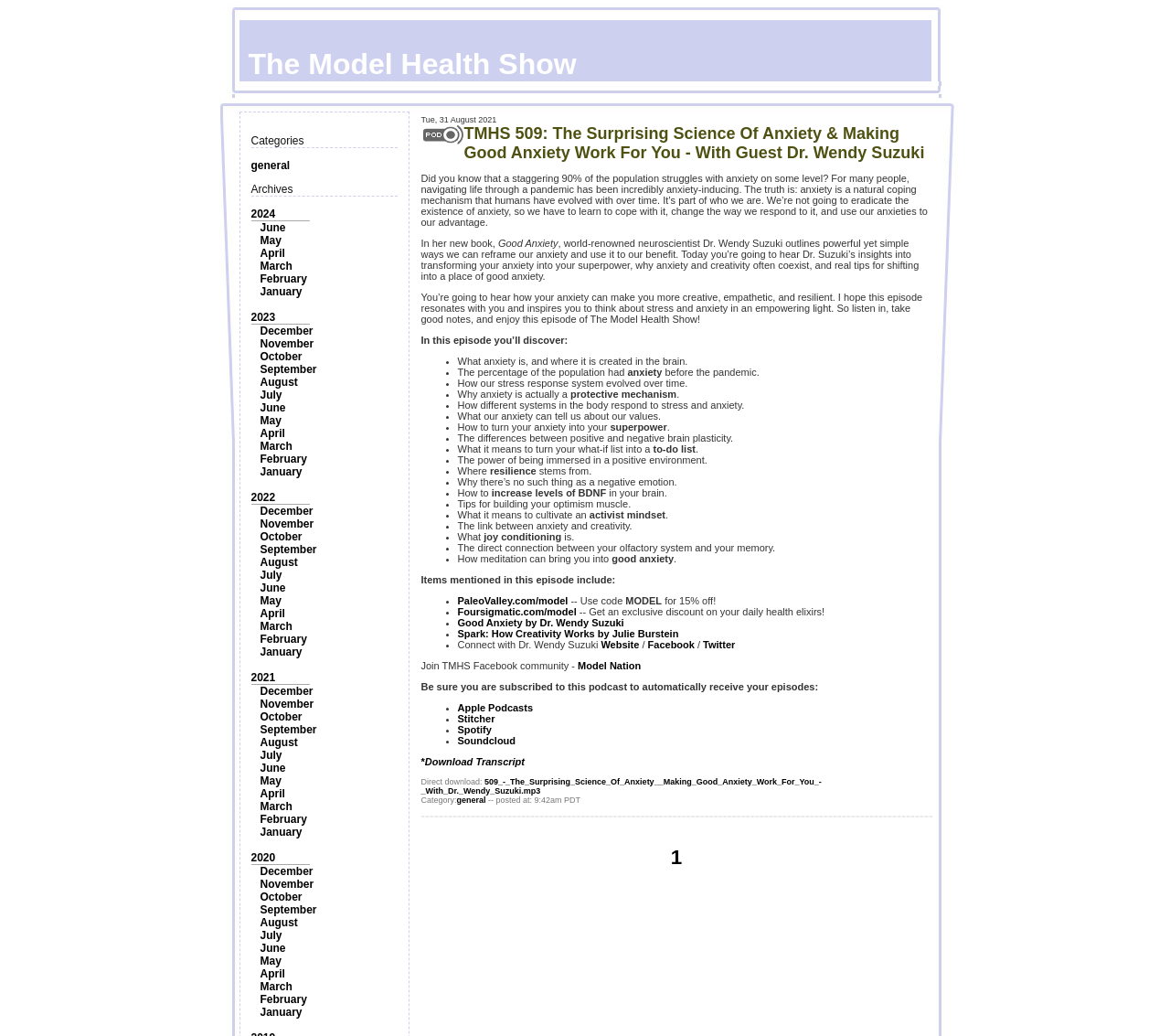Please identify the bounding box coordinates of the element's region that I should click in order to complete the following instruction: "Listen to the podcast 'TMHS 509: The Surprising Science Of Anxiety & Making Good Anxiety Work For You - With Guest Dr. Wendy Suzuki'". The bounding box coordinates consist of four float numbers between 0 and 1, i.e., [left, top, right, bottom].

[0.396, 0.12, 0.79, 0.156]